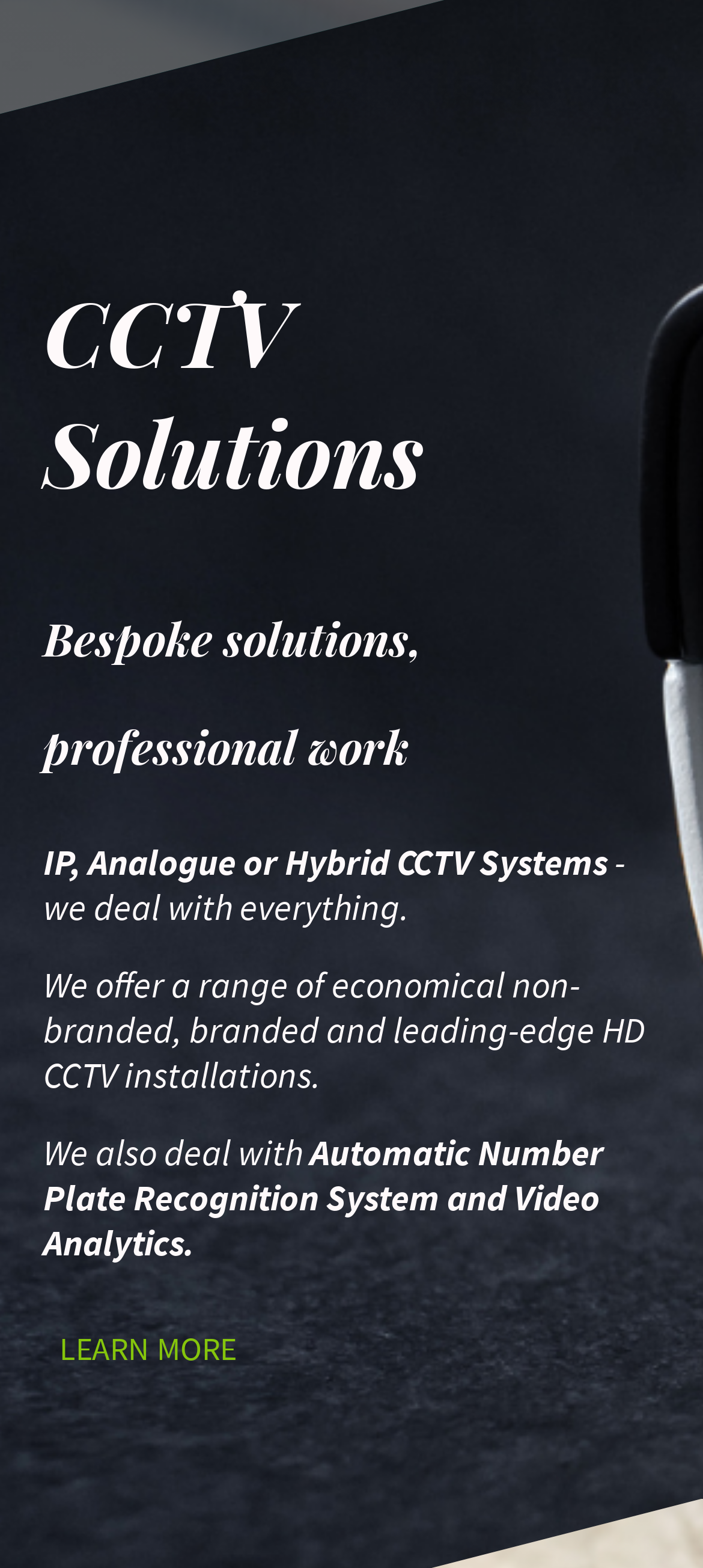Examine the image and give a thorough answer to the following question:
What can be learned more about?

The link 'LEARN MORE' is placed below the heading 'CCTV Solutions', implying that clicking on it will provide more information about CCTV Solutions.